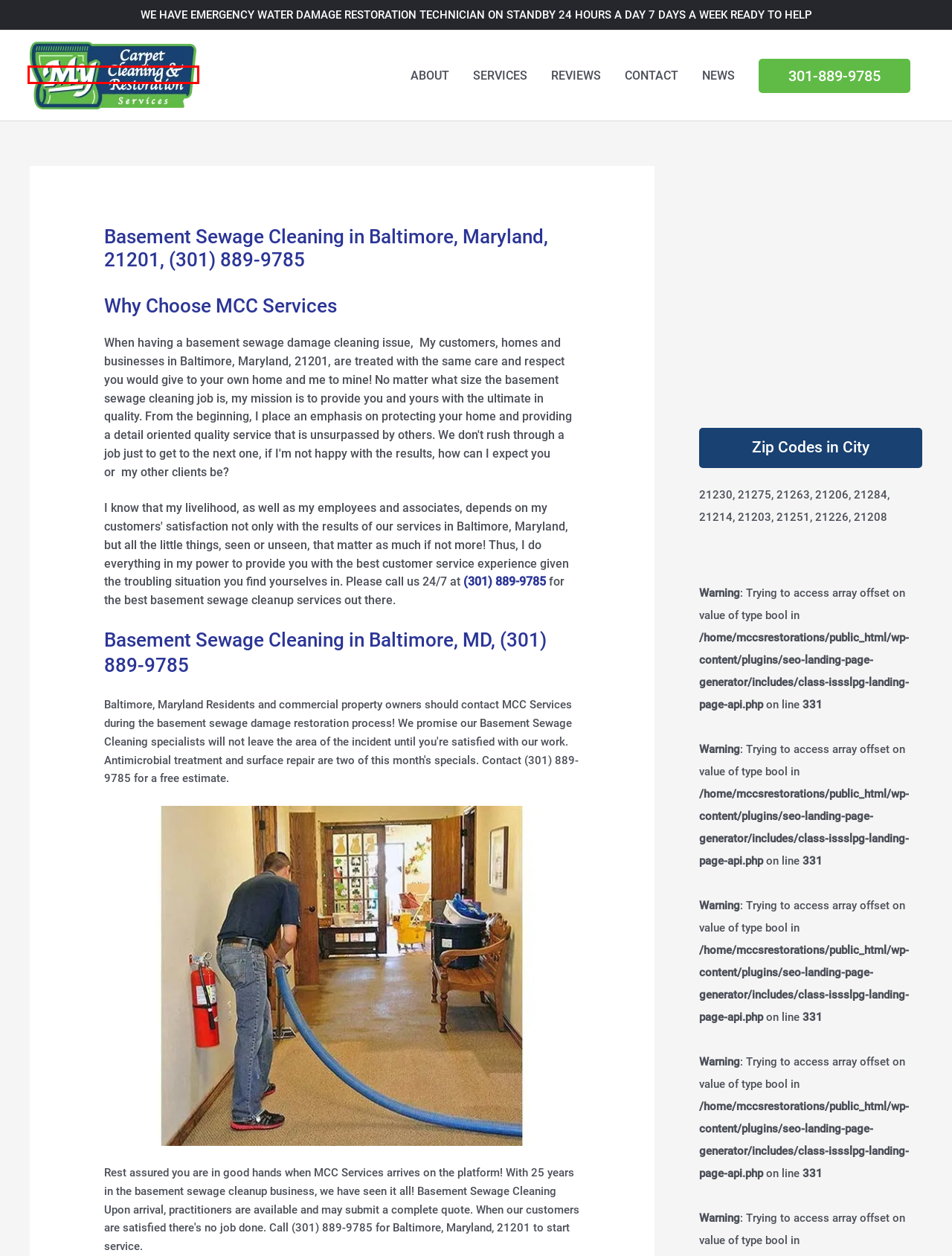Observe the webpage screenshot and focus on the red bounding box surrounding a UI element. Choose the most appropriate webpage description that corresponds to the new webpage after clicking the element in the bounding box. Here are the candidates:
A. Commercial Water Damage Cleaning in Baltimore, Maryland, 21201, (301) 889-9785
B. Water Damage Cleanup in Baltimore, Maryland, 21201, (301) 889-9785
C. Broken Pipe Flood Cleaning in Baltimore, Maryland, 21201, (301) 889-9785
D. Basement Sewage Cleaning in Bel Air South, Maryland, 21009, (301) 889-9785
E. MCC Services – Water Damage Restoration | Fire Damage Restoration | Mold Remediation
F. Basement Water Damage Cleaning in Baltimore, Maryland, 21201, (301) 889-9785
G. Flooded Basement Cleanup in Baltimore, Maryland, 21201, (301) 889-9785
H. Flood Damage Restoration in Baltimore, Maryland, 21201, (301) 889-9785

E